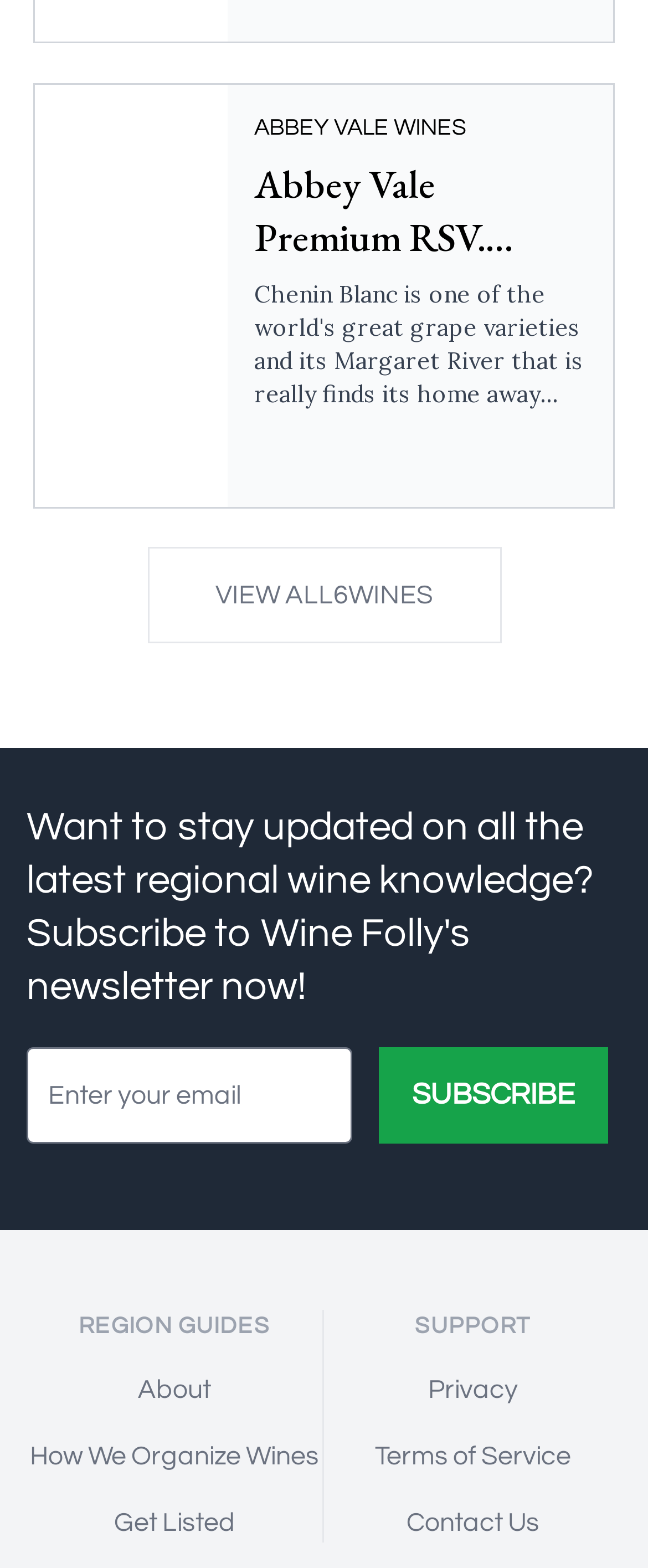Find the bounding box coordinates of the element's region that should be clicked in order to follow the given instruction: "Explore region guides". The coordinates should consist of four float numbers between 0 and 1, i.e., [left, top, right, bottom].

[0.041, 0.835, 0.497, 0.857]